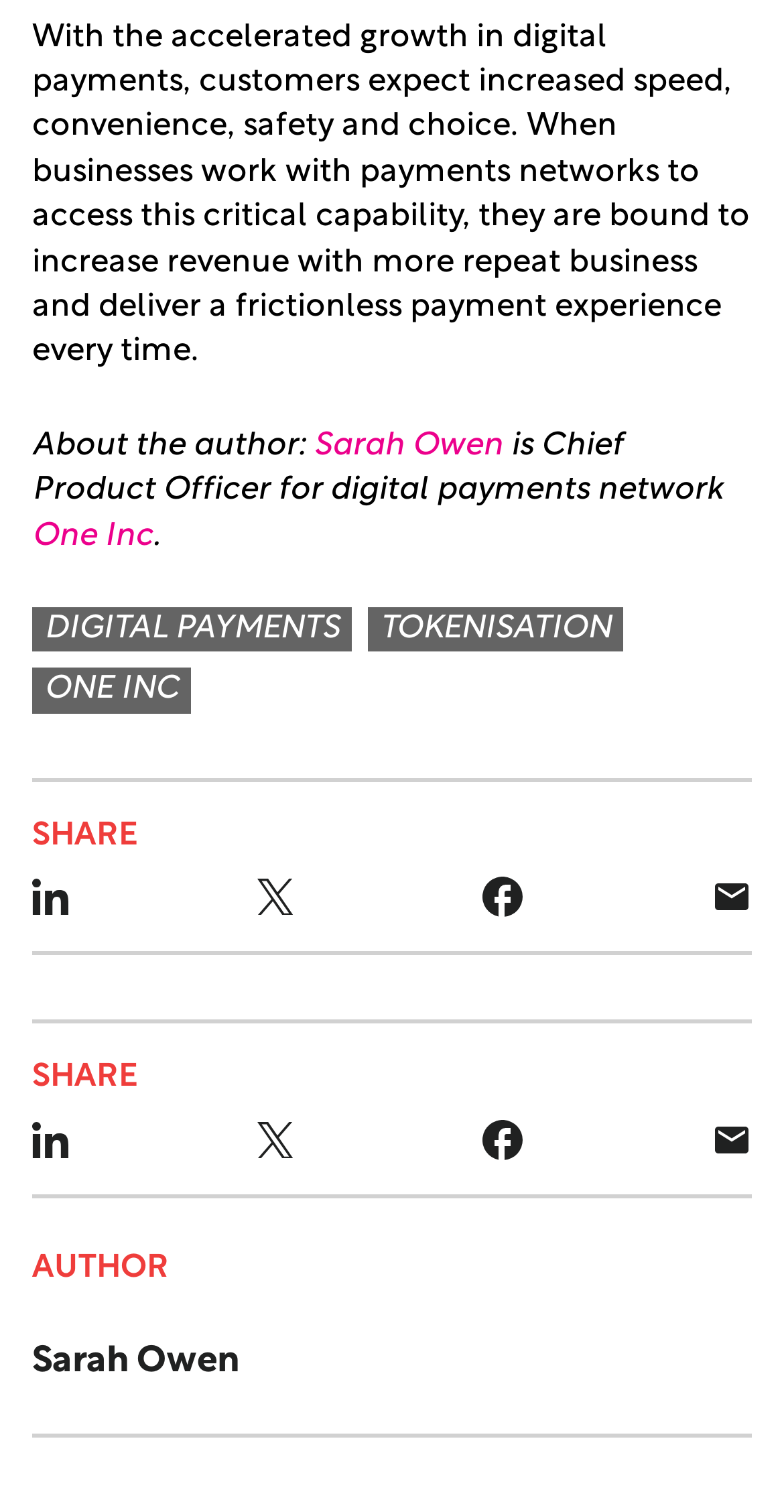What is the role of the author in the company?
Provide a comprehensive and detailed answer to the question.

The role of the author in the company is mentioned in the text 'is Chief Product Officer for digital payments network', which indicates that the author is the Chief Product Officer of One Inc.